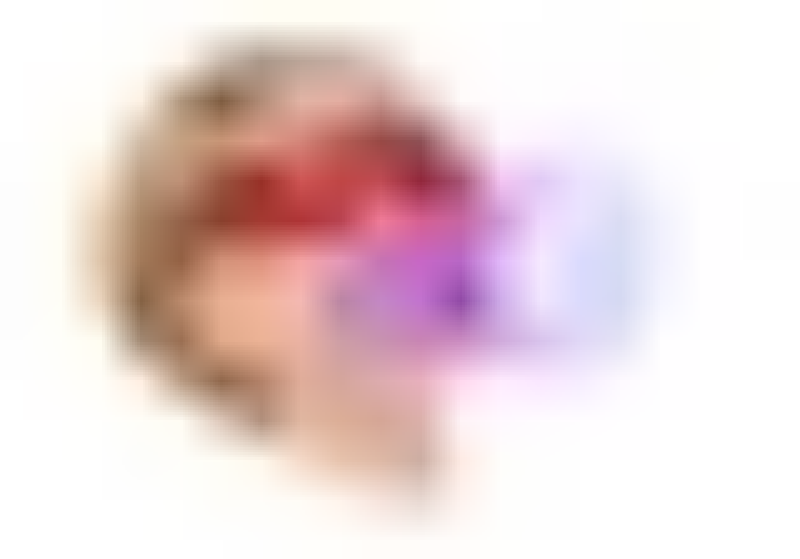Respond with a single word or phrase to the following question:
What is the goal of adopting modern techniques?

To deliver exceptional care